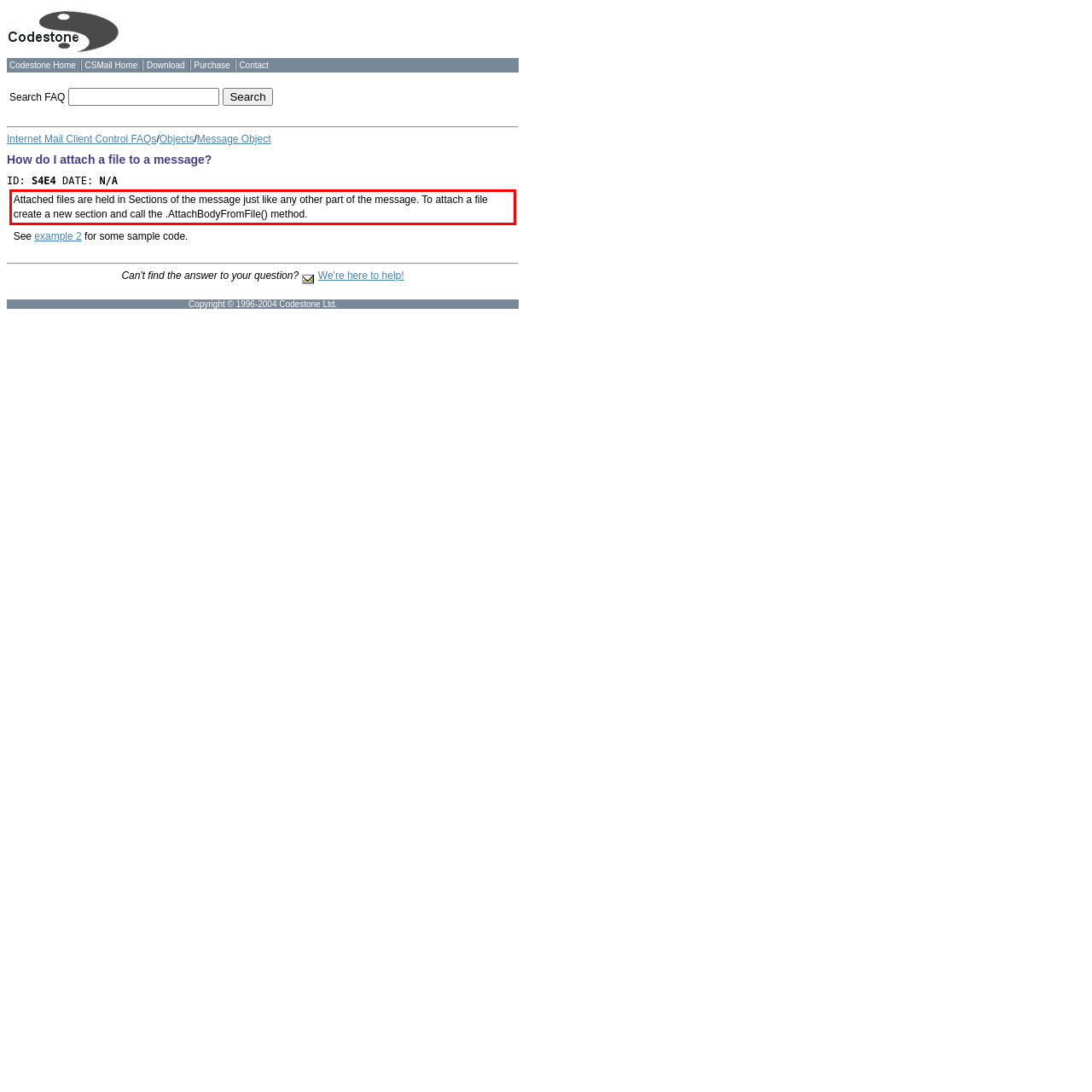You have a screenshot of a webpage with a red bounding box. Use OCR to generate the text contained within this red rectangle.

Attached files are held in Sections of the message just like any other part of the message. To attach a file create a new section and call the .AttachBodyFromFile() method.